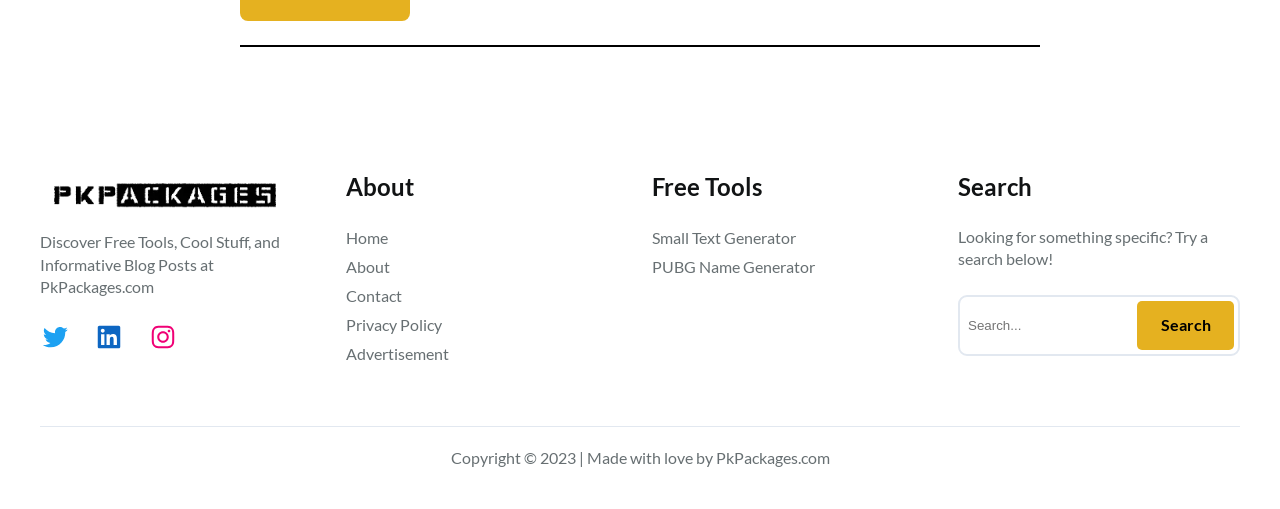Please give a concise answer to this question using a single word or phrase: 
What is the purpose of the search bar?

To search for something specific